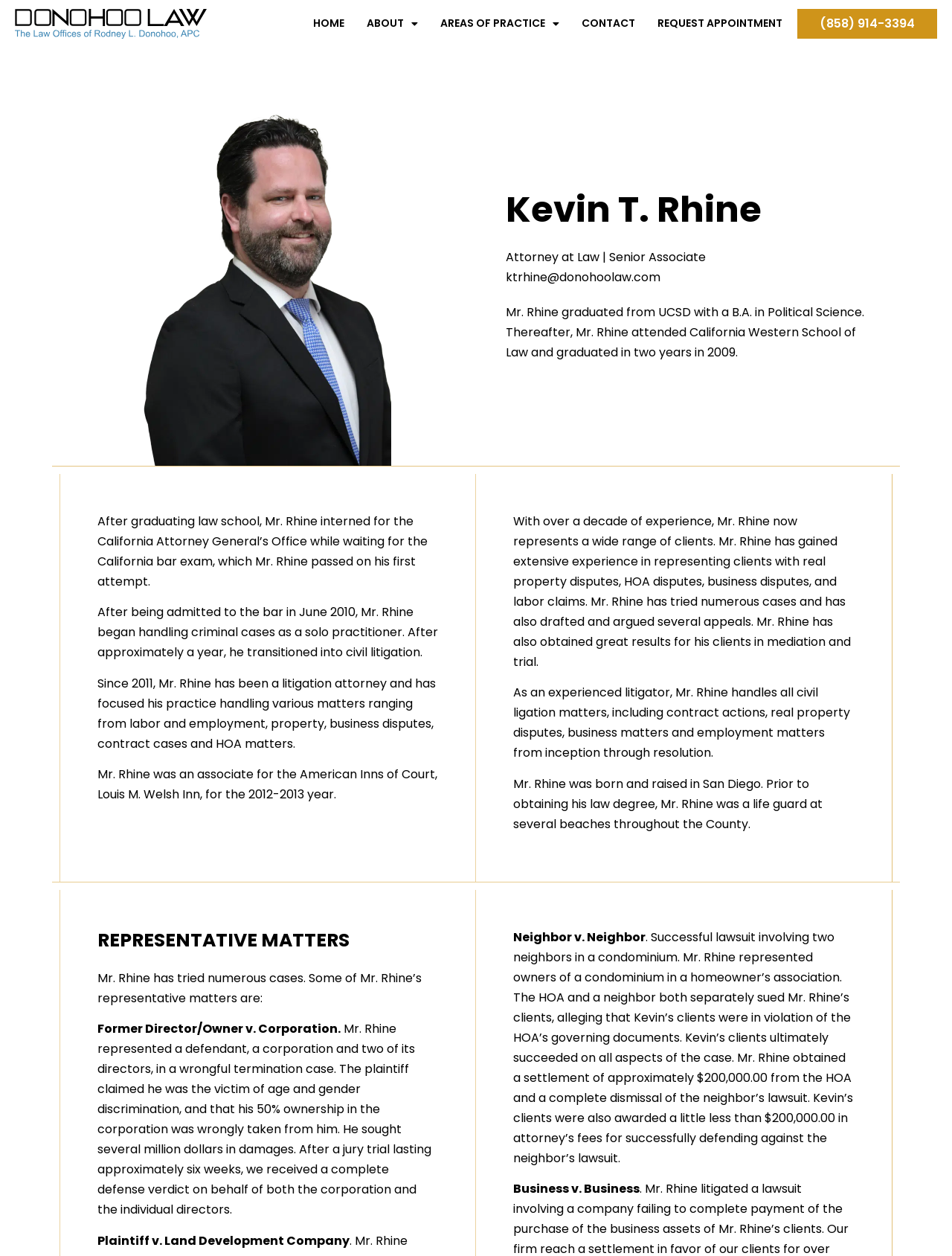What university did Mr. Rhine attend for his undergraduate degree?
Answer the question with as much detail as you can, using the image as a reference.

According to the webpage, Mr. Rhine graduated from UCSD with a B.A. in Political Science, as mentioned in the StaticText element with the text 'Mr. Rhine graduated from UCSD with a B.A. in Political Science...'.